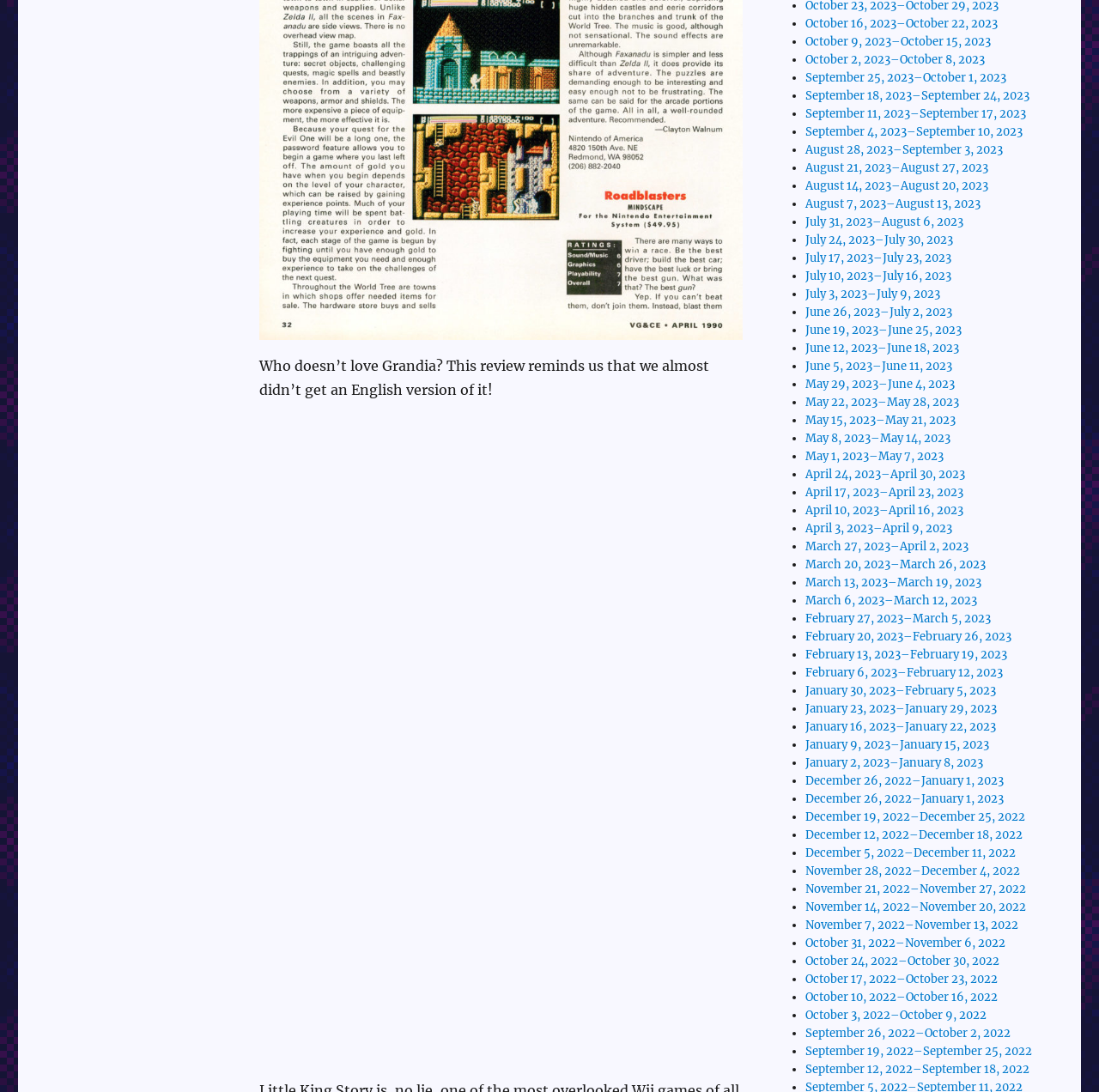Identify the bounding box coordinates of the clickable section necessary to follow the following instruction: "view October 16, 2023–October 22, 2023". The coordinates should be presented as four float numbers from 0 to 1, i.e., [left, top, right, bottom].

[0.733, 0.015, 0.908, 0.028]